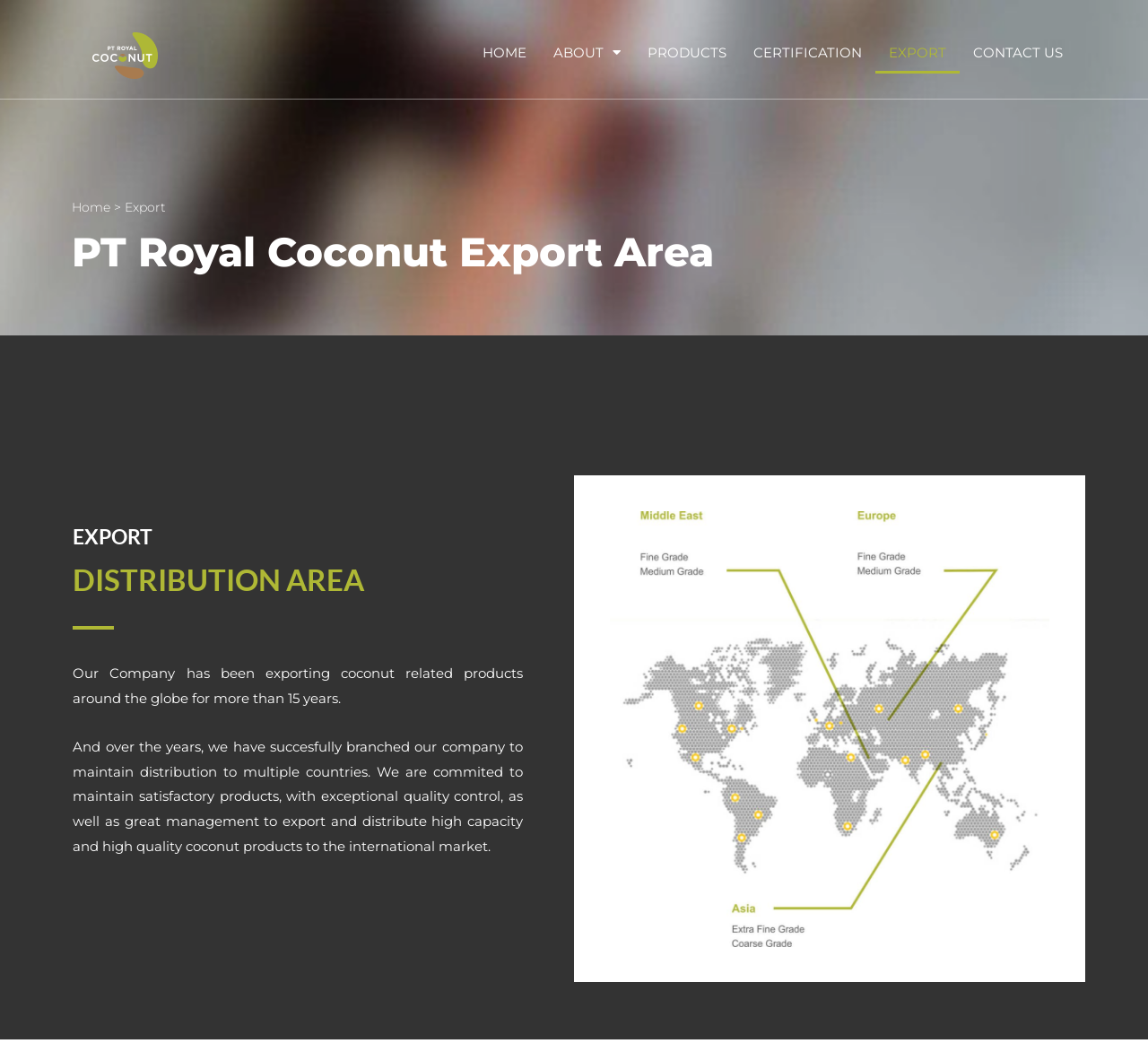Indicate the bounding box coordinates of the clickable region to achieve the following instruction: "Contact the company."

[0.836, 0.03, 0.937, 0.07]